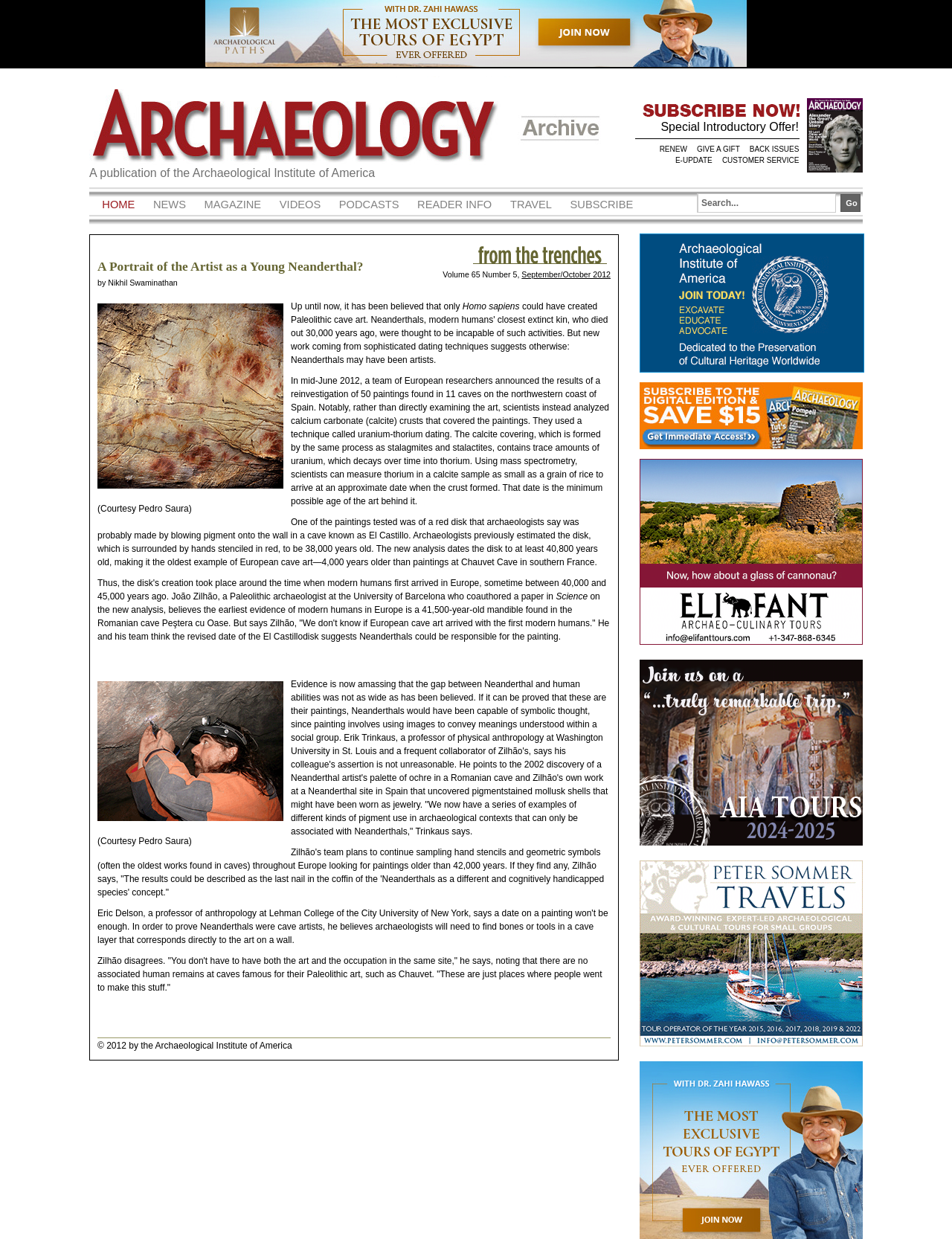What is the name of the magazine?
Using the image, provide a concise answer in one word or a short phrase.

Archaeology Magazine